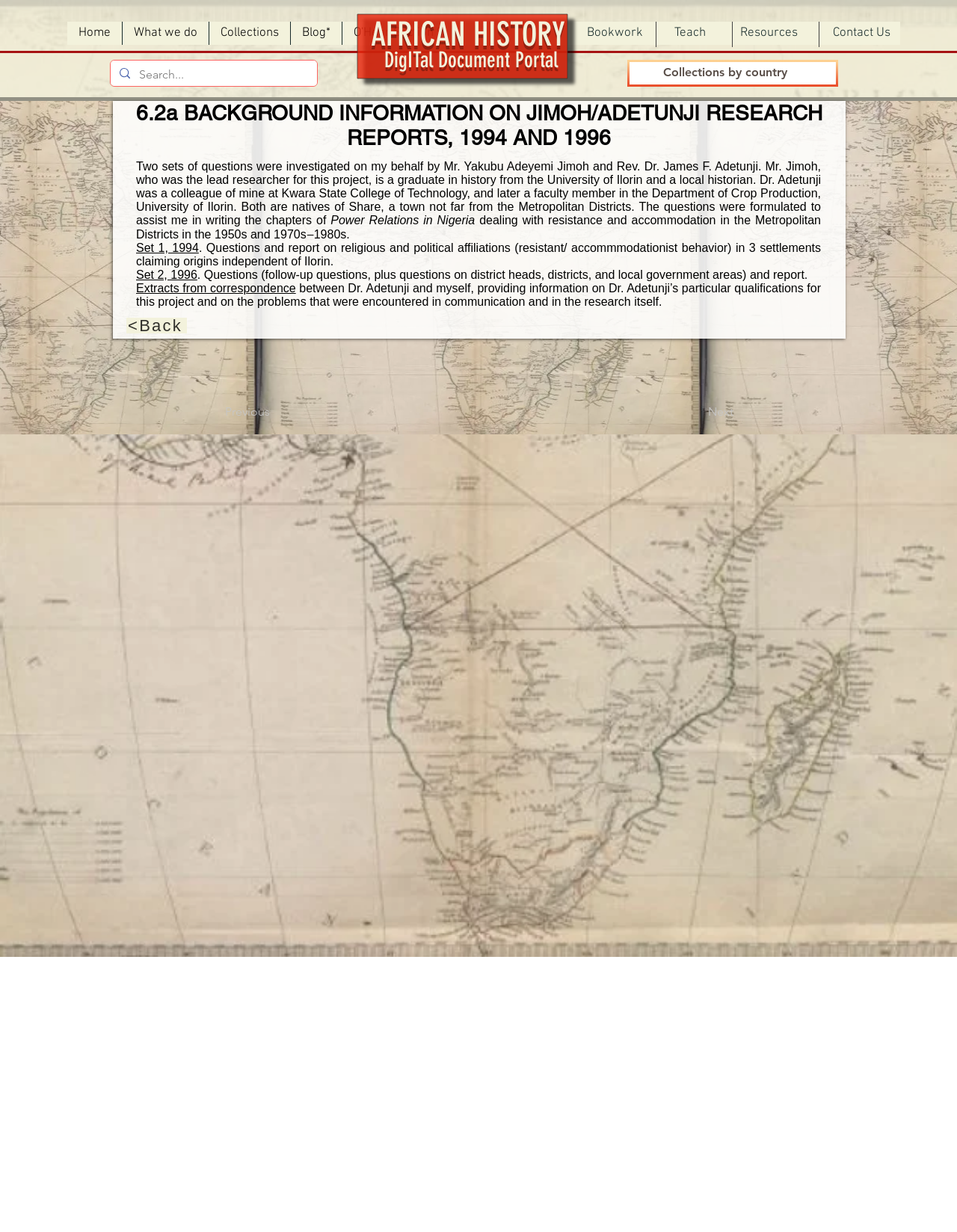What is the topic of the research reports?
Refer to the screenshot and deliver a thorough answer to the question presented.

The question can be answered by looking at the StaticText 'Power Relations in Nigeria' which is a subtitle under the main heading, indicating that the research reports are related to power relations in Nigeria.